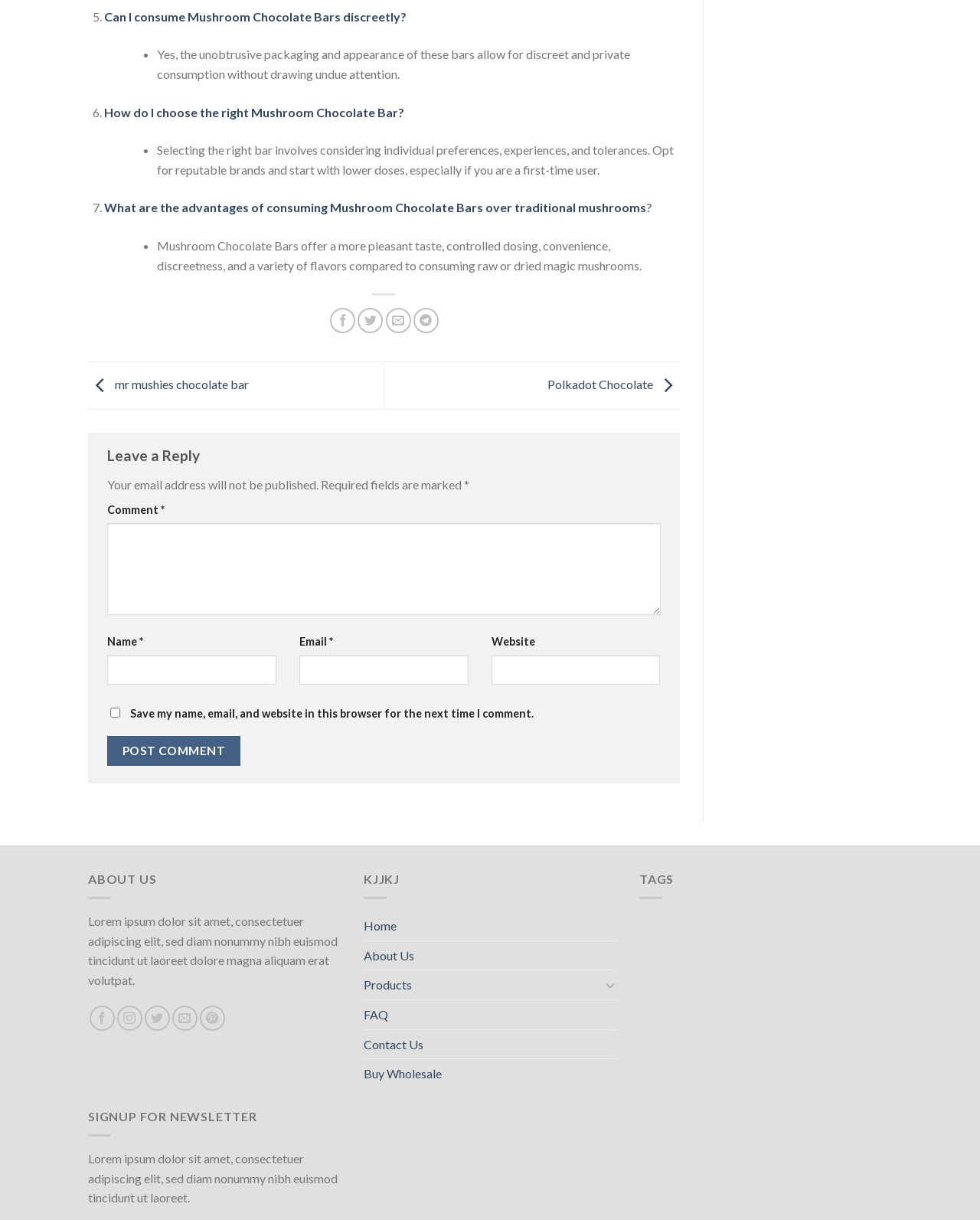Please give a one-word or short phrase response to the following question: 
What is the required information to leave a reply?

Name, Email, Comment